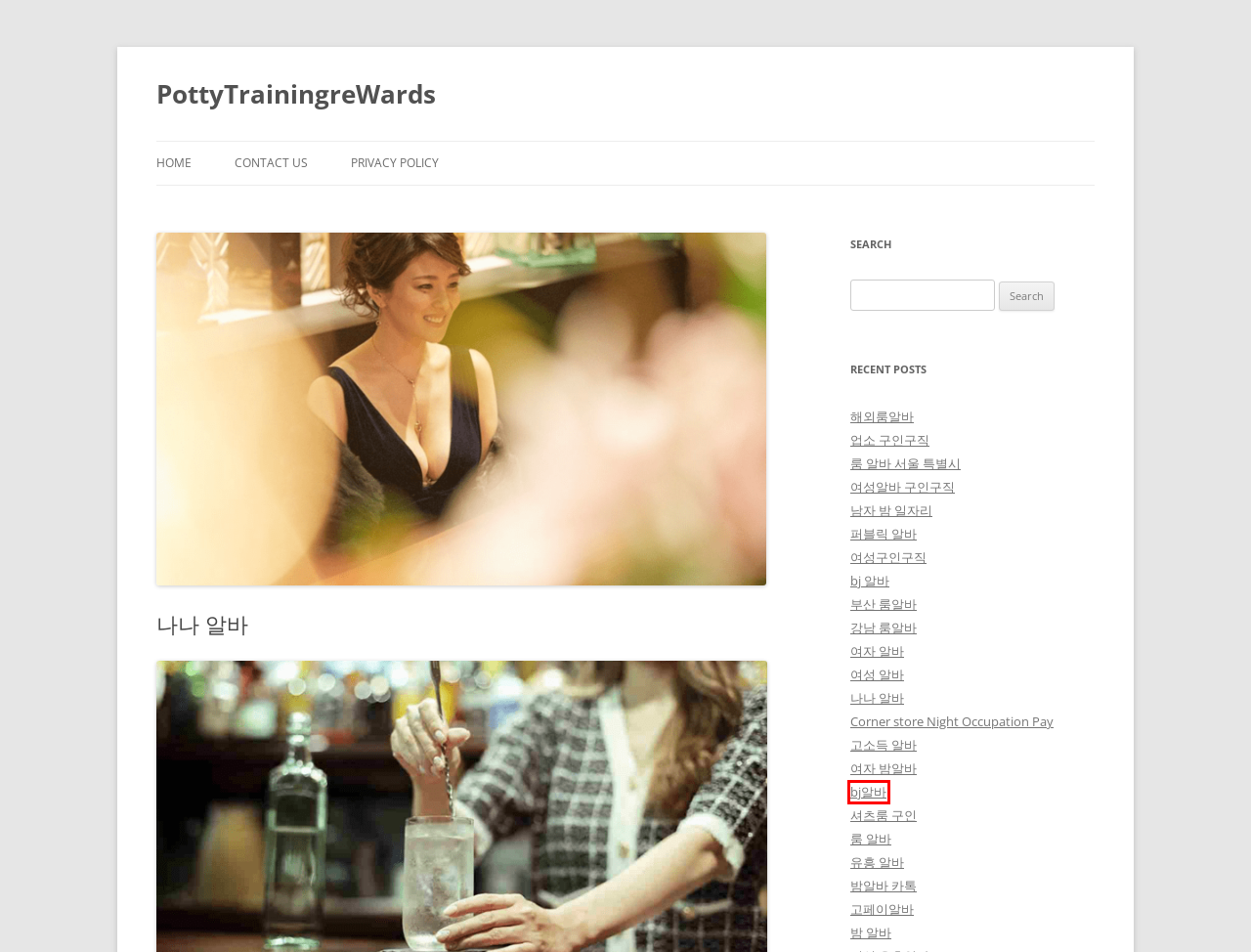Look at the screenshot of a webpage that includes a red bounding box around a UI element. Select the most appropriate webpage description that matches the page seen after clicking the highlighted element. Here are the candidates:
A. 룸 알바 - PottyTrainingreWards
B. PottyTrainingreWards -
C. 부산 룸알바 - PottyTrainingreWards
D. 유흥 알바 - PottyTrainingreWards
E. bj알바 - PottyTrainingreWards
F. bj 알바 - PottyTrainingreWards
G. 룸 알바 서울 특별시 - PottyTrainingreWards
H. Contact Us - PottyTrainingreWards

E